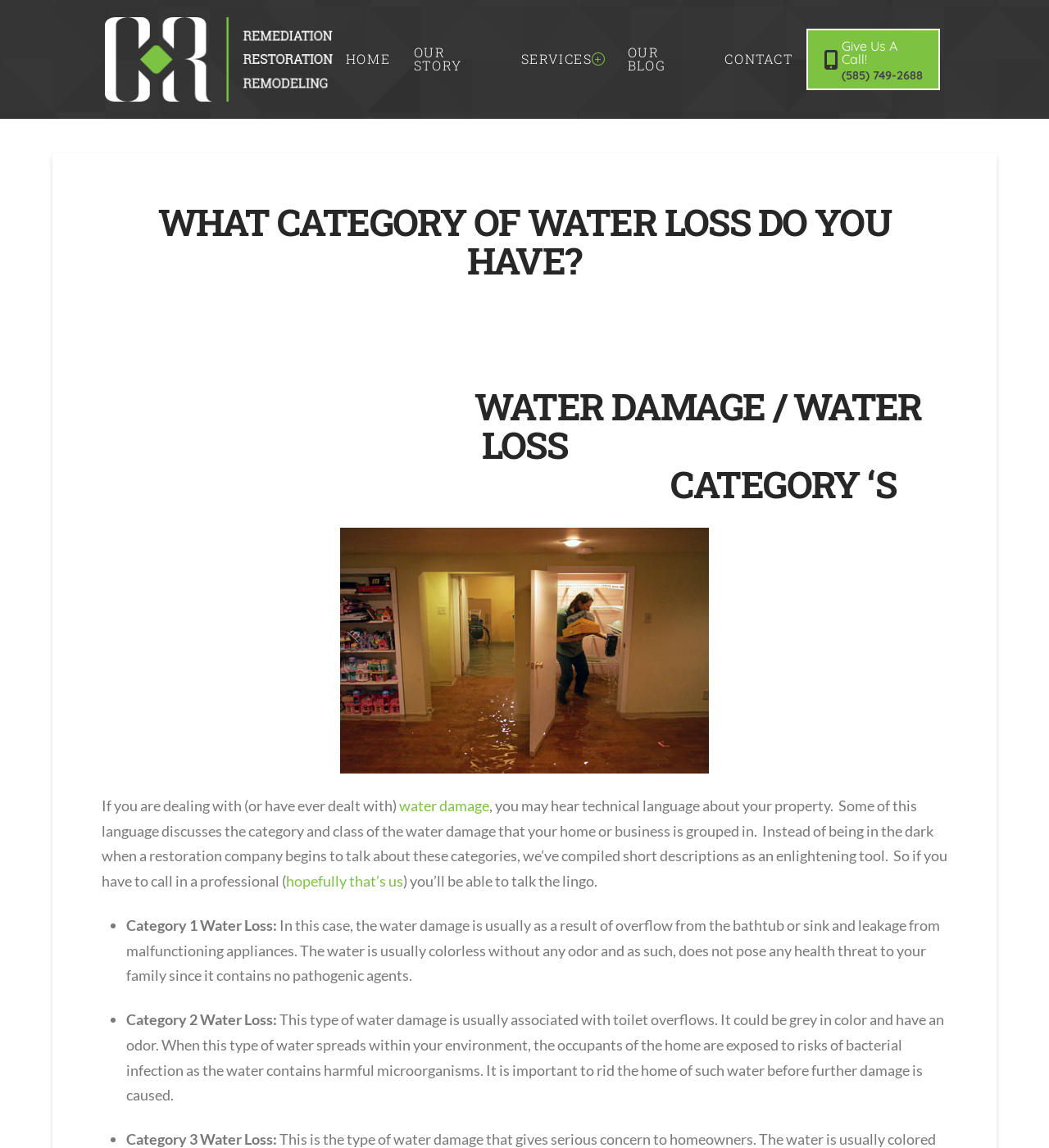Identify the bounding box of the HTML element described as: "Home".

[0.317, 0.032, 0.382, 0.072]